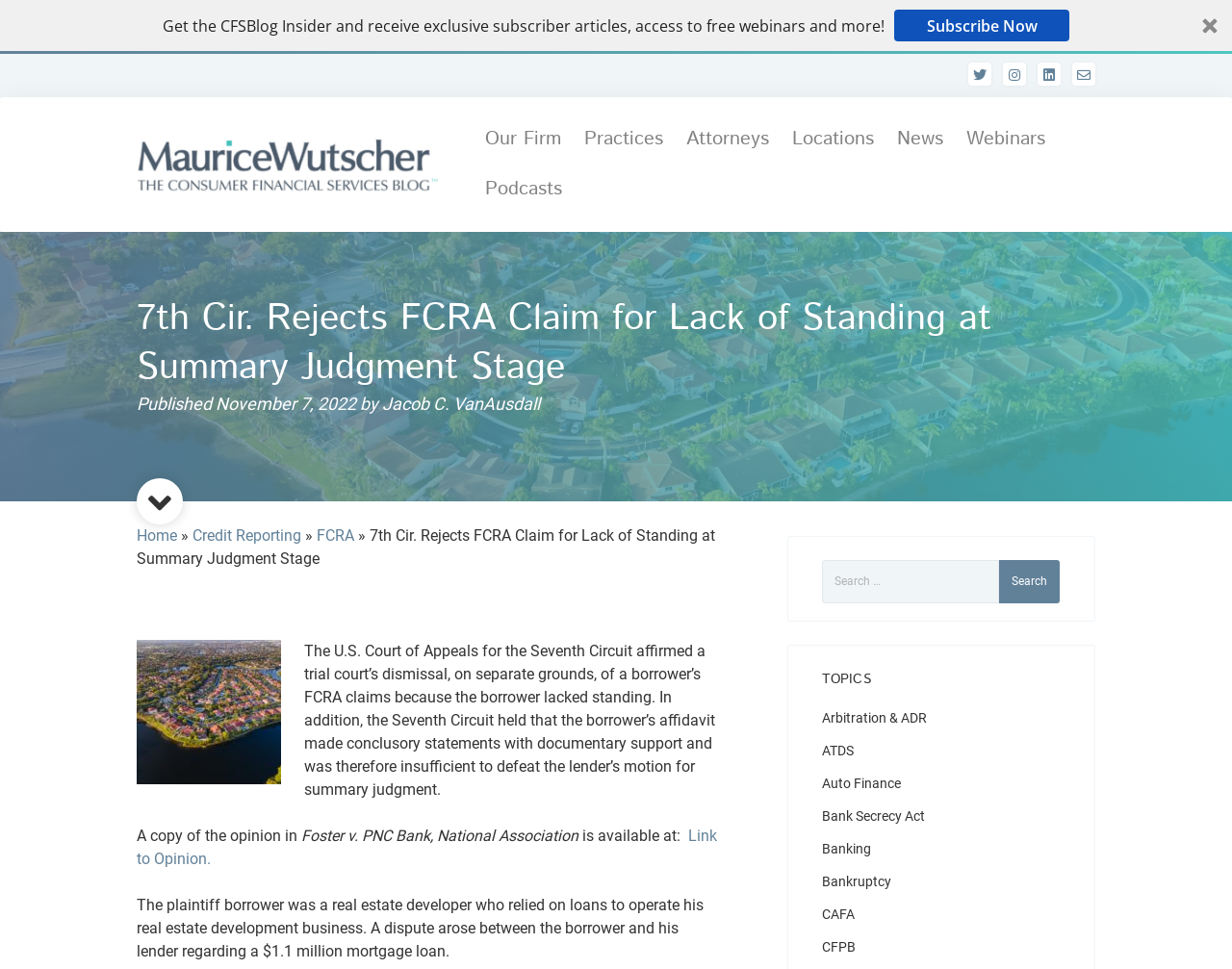From the given element description: "Link to Opinion.", find the bounding box for the UI element. Provide the coordinates as four float numbers between 0 and 1, in the order [left, top, right, bottom].

[0.111, 0.853, 0.582, 0.896]